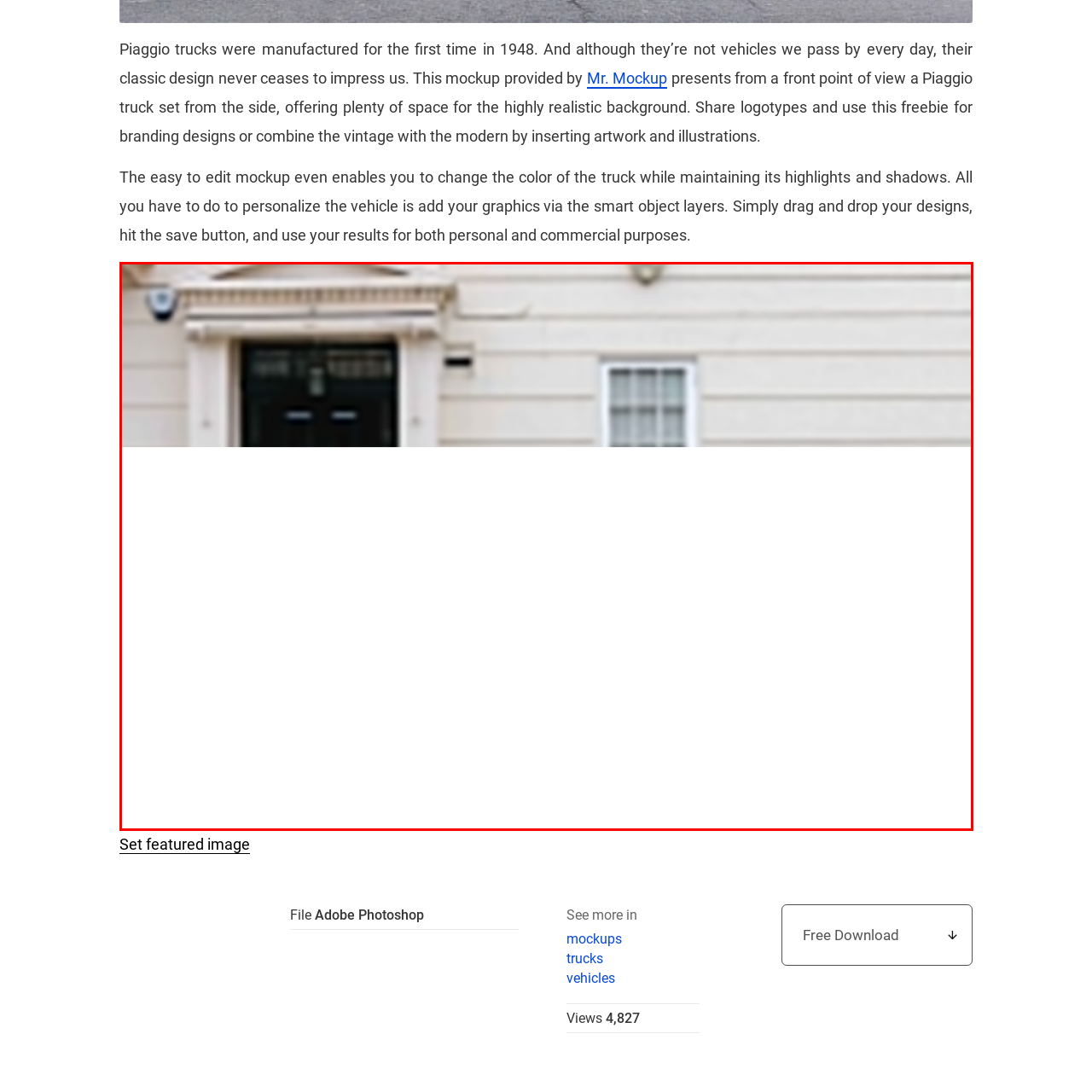Look closely at the section within the red border and give a one-word or brief phrase response to this question: 
What is the unique blend of the Piaggio truck mockup?

Retro aesthetics and modern functionality